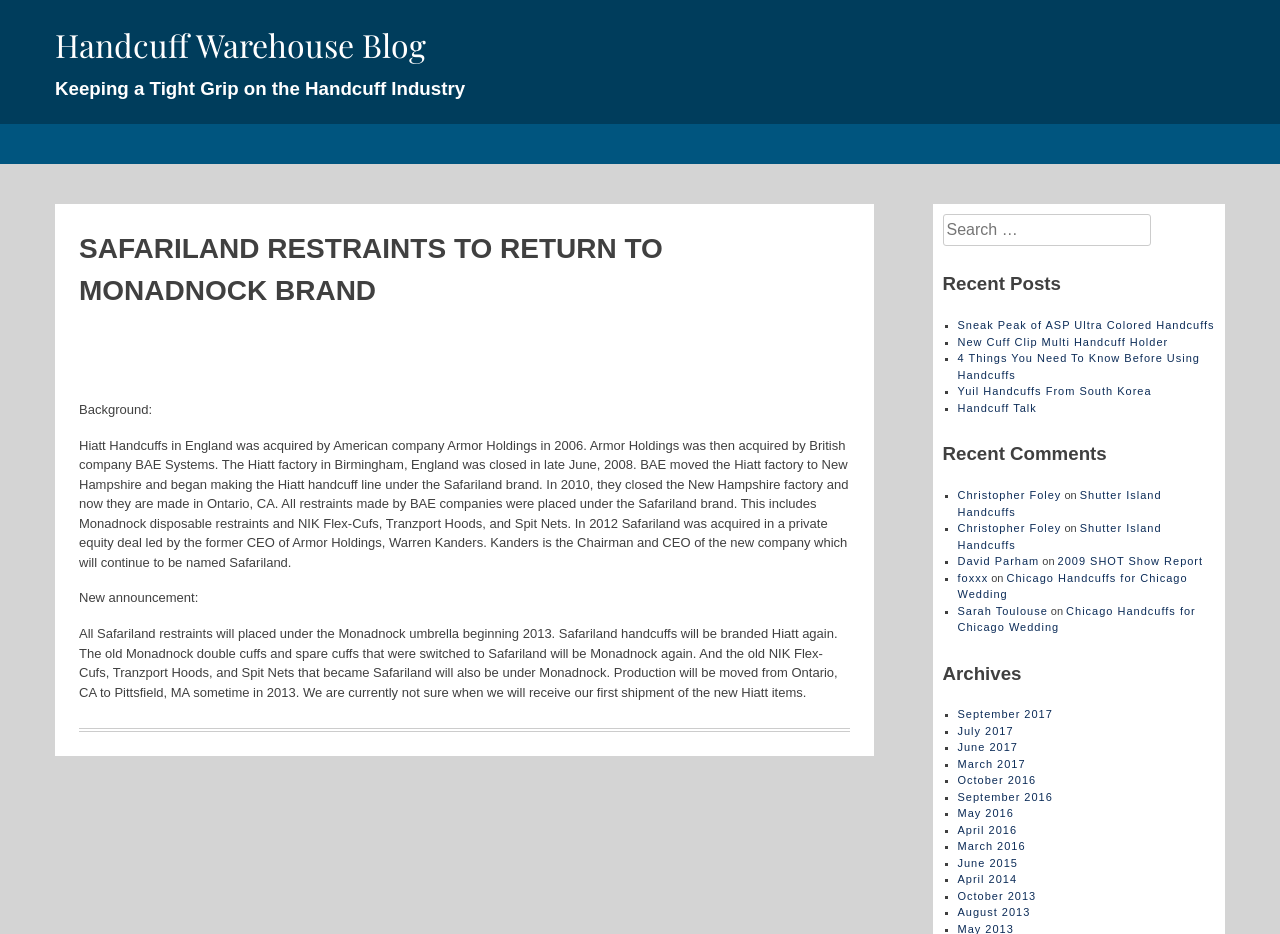Elaborate on the different components and information displayed on the webpage.

The webpage is a blog post from Handcuff Warehouse Blog, with a title "Safariland Restraints to Return to Monadnock Brand". At the top, there is a link to "Skip to content" and a heading with the blog's name. Below the heading, there is another heading "Keeping a Tight Grip on the Handcuff Industry".

The main content of the blog post is divided into sections. The first section has a heading "SAFARILAND RESTRAINTS TO RETURN TO MONADNOCK BRAND" and provides background information on Hiatt Handcuffs and their acquisition history. The text explains how the brand changed hands several times and how the production of handcuffs was moved from England to the United States.

The next section is titled "New announcement" and announces that all Safariland restraints will be placed under the Monadnock umbrella starting in 2013. It also mentions that production will be moved from Ontario, CA to Pittsfield, MA.

On the right side of the page, there is a search box with a label "Search for:". Below the search box, there is a heading "Recent Posts" with a list of links to recent blog posts, including "Sneak Peak of ASP Ultra Colored Handcuffs", "New Cuff Clip Multi Handcuff Holder", and "4 Things You Need To Know Before Using Handcuffs".

Further down the page, there is a heading "Recent Comments" with a list of comments from users, including Christopher Foley, David Parham, and foxxx. Each comment is accompanied by a link to the original post.

At the bottom of the page, there is a heading "Archives" with a list of links to archived blog posts, organized by month and year, from September 2017 to April 2014.